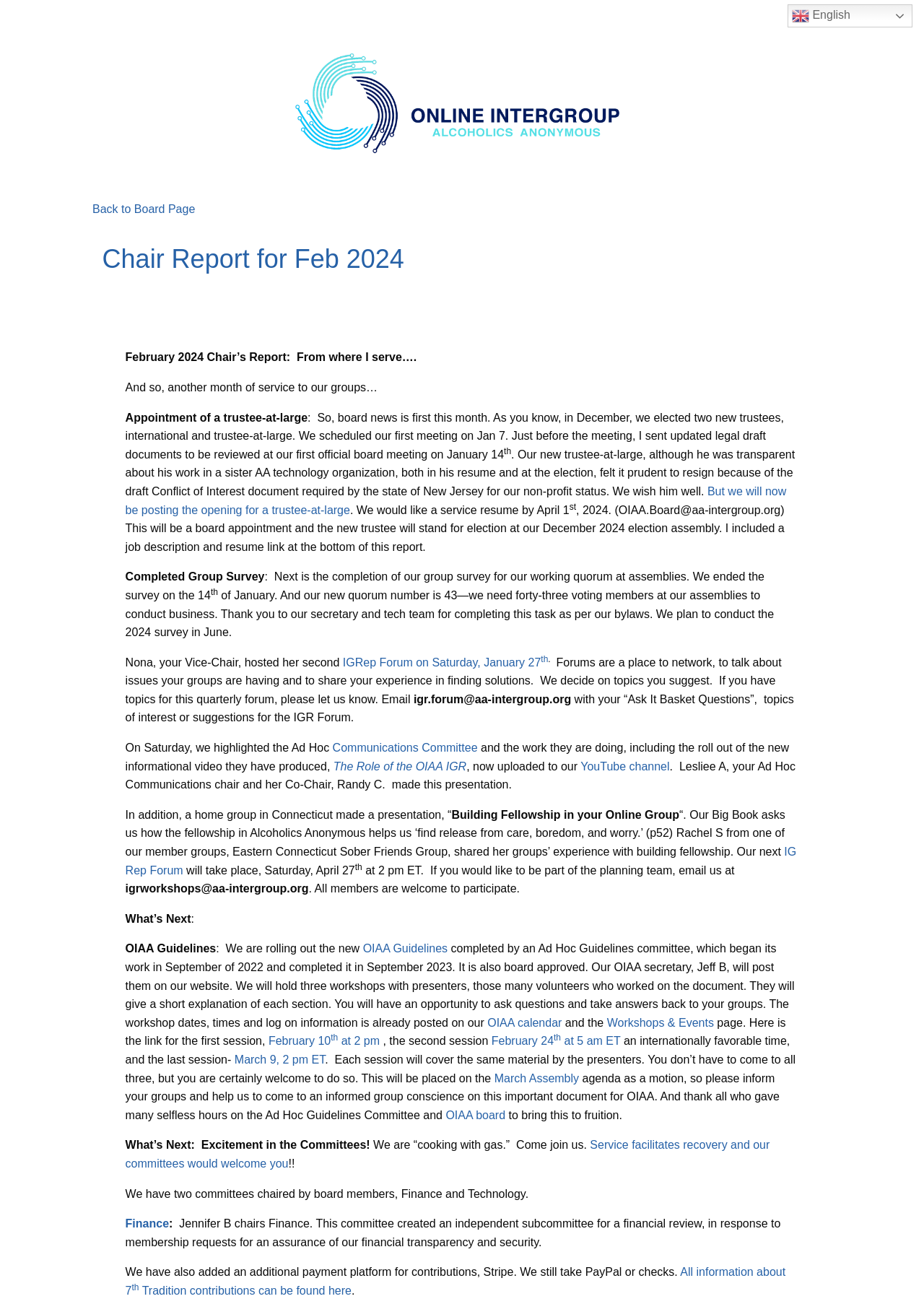Generate a comprehensive description of the webpage content.

The webpage is about the Chair Report for February 2024 of the Online Intergroup of Alcoholics Anonymous (OIAA). At the top, there is a logo of OIAA and a link to the OIAA Assembly on June 15, 2024. Below that, there is a link to switch the language to English, accompanied by a small flag icon.

The main content of the webpage is divided into several sections. The first section is the Chair Report, which starts with a brief introduction. The report then discusses the appointment of a trustee-at-large, the completion of a group survey, and the hosting of an IGRep Forum.

The next section highlights the work of the Ad Hoc Communications Committee, including the production of a new informational video, which is now available on the OIAA YouTube channel. There is also a mention of a presentation made by a home group in Connecticut on building fellowship in online groups.

The webpage then announces the next IG Rep Forum, which will take place on April 27, and invites members to participate in the planning team. The following section discusses the rollout of new OIAA Guidelines, which were completed by an Ad Hoc Guidelines committee and approved by the board. The guidelines will be presented in three workshops, and the dates, times, and login information are available on the OIAA calendar and Workshops & Events page.

Finally, the webpage concludes with a call to action, encouraging members to join the committees and participate in service, which facilitates recovery. There are two committees chaired by board members, Finance and Technology, which are open to new members.